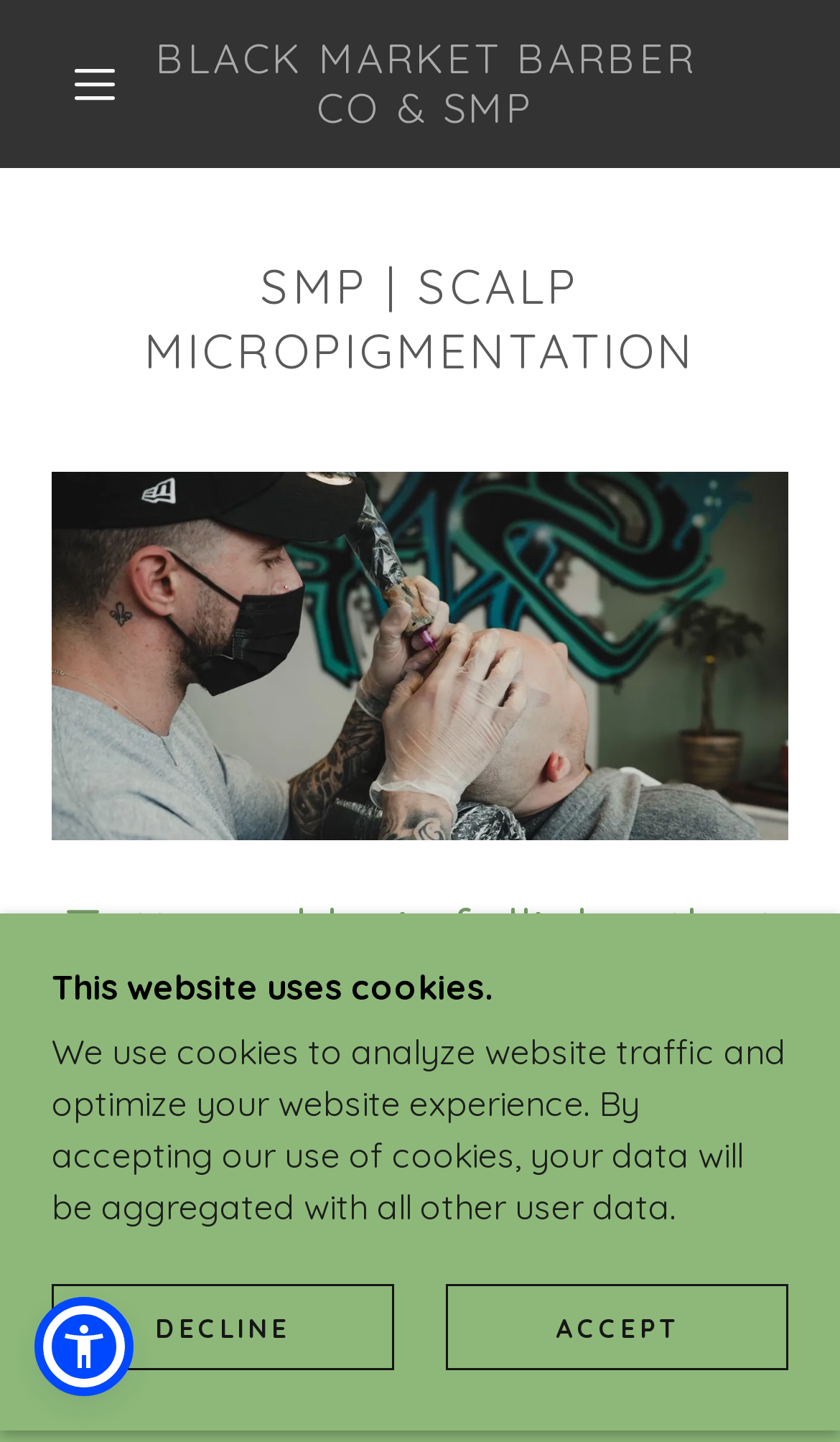Predict the bounding box for the UI component with the following description: "title="Open Accessibility Menu"".

[0.051, 0.905, 0.149, 0.962]